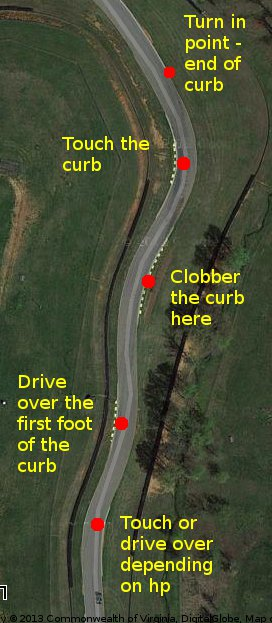Please answer the following question using a single word or phrase: 
What happens when drivers 'Clobber the Curb'?

Enhance cornering speed